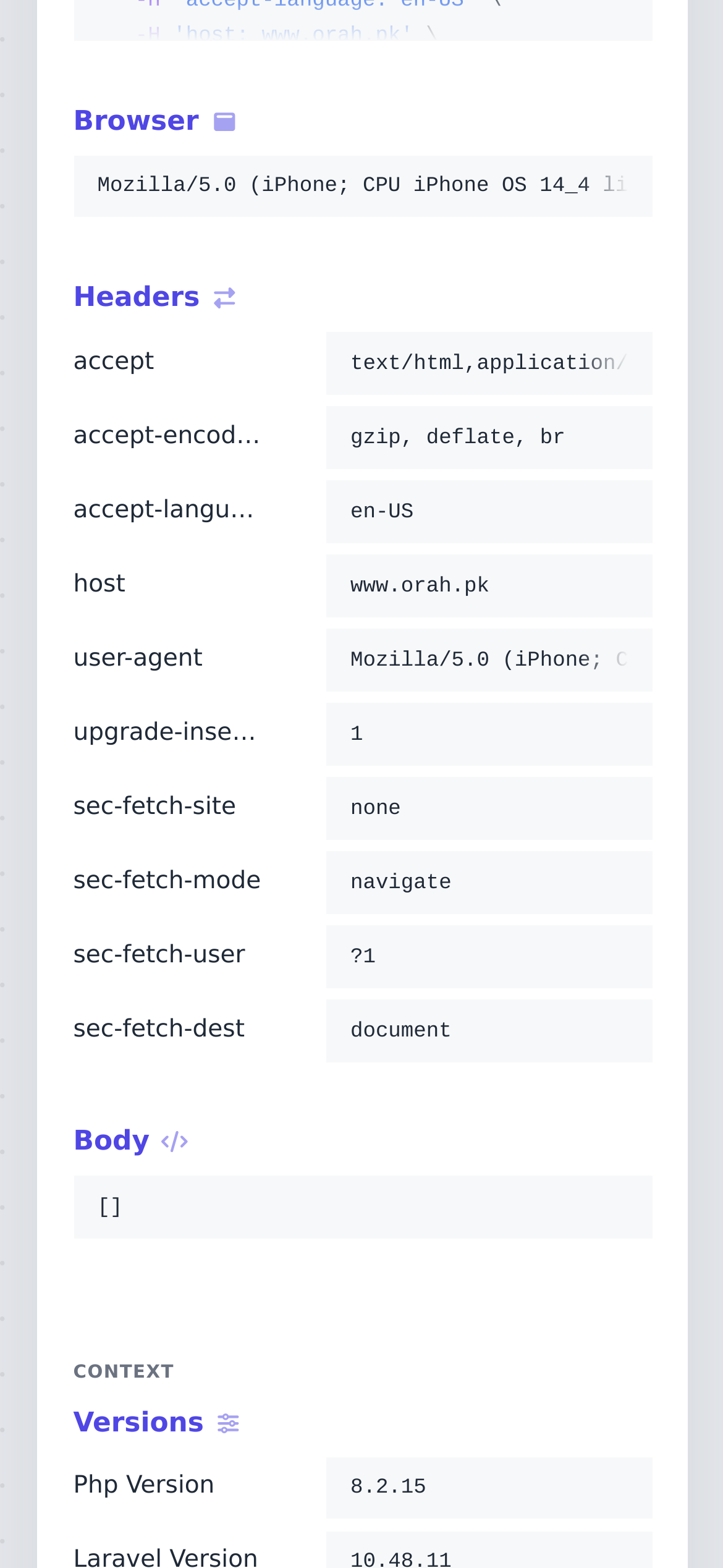Locate the bounding box coordinates of the element that needs to be clicked to carry out the instruction: "Copy Browser to clipboard". The coordinates should be given as four float numbers ranging from 0 to 1, i.e., [left, top, right, bottom].

[0.825, 0.107, 0.875, 0.13]